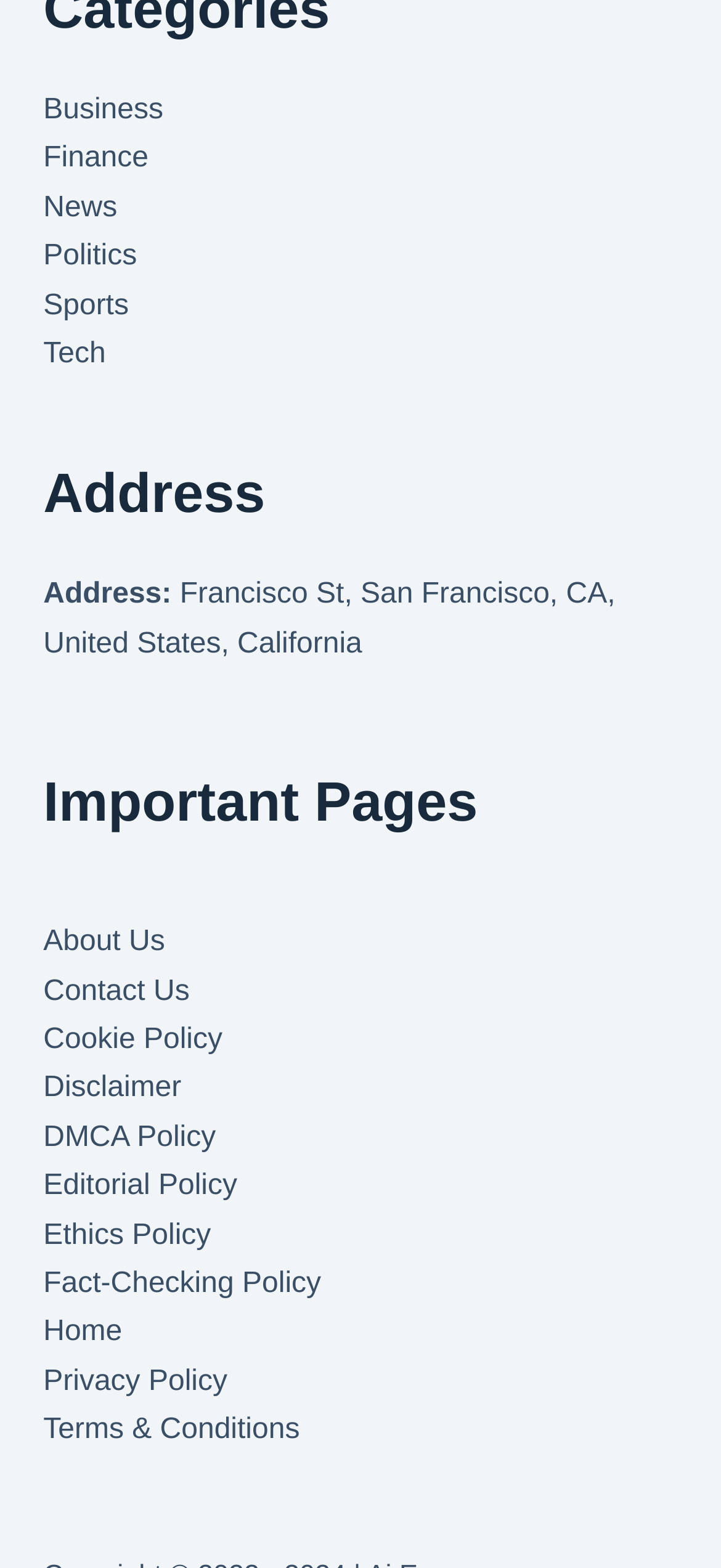Can you show the bounding box coordinates of the region to click on to complete the task described in the instruction: "Read Disclaimer"?

[0.06, 0.684, 0.251, 0.704]